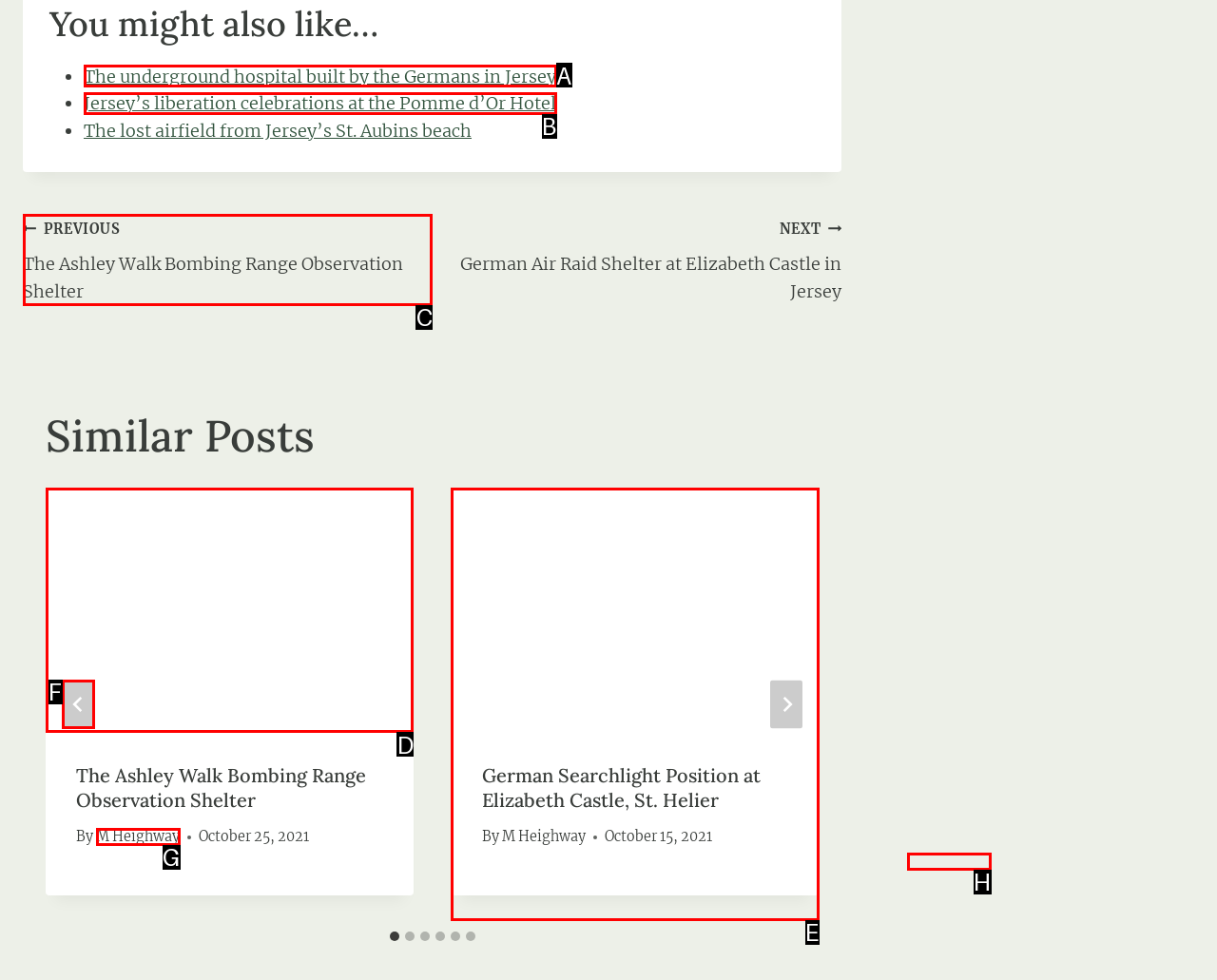Identify the correct UI element to click to follow this instruction: Select the '2 of 6' slide
Respond with the letter of the appropriate choice from the displayed options.

E